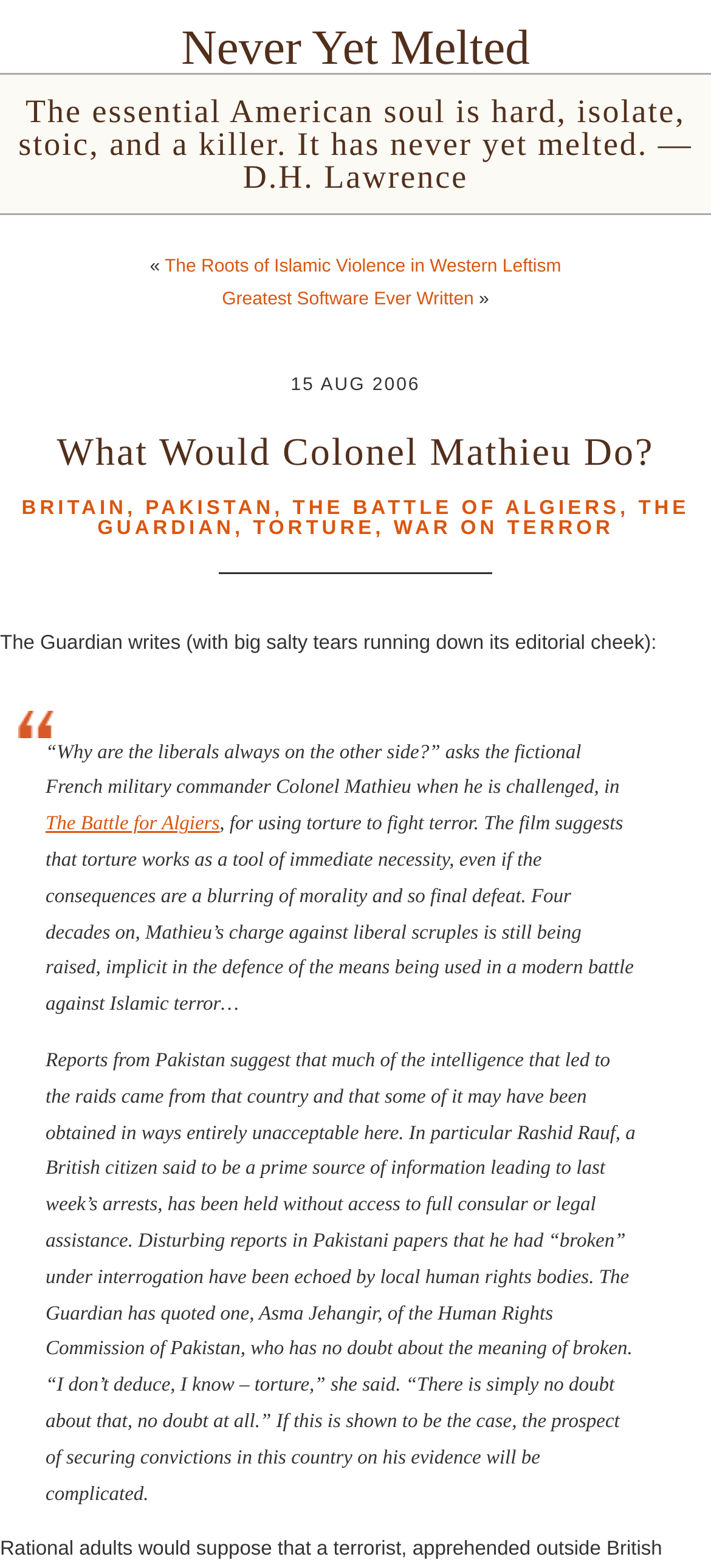From the image, can you give a detailed response to the question below:
What is the name of the film mentioned in the article?

This answer can be obtained by reading the blockquote text, which mentions '“Why are the liberals always on the other side?” asks the fictional French military commander Colonel Mathieu when he is challenged, in The Battle for Algiers...'.